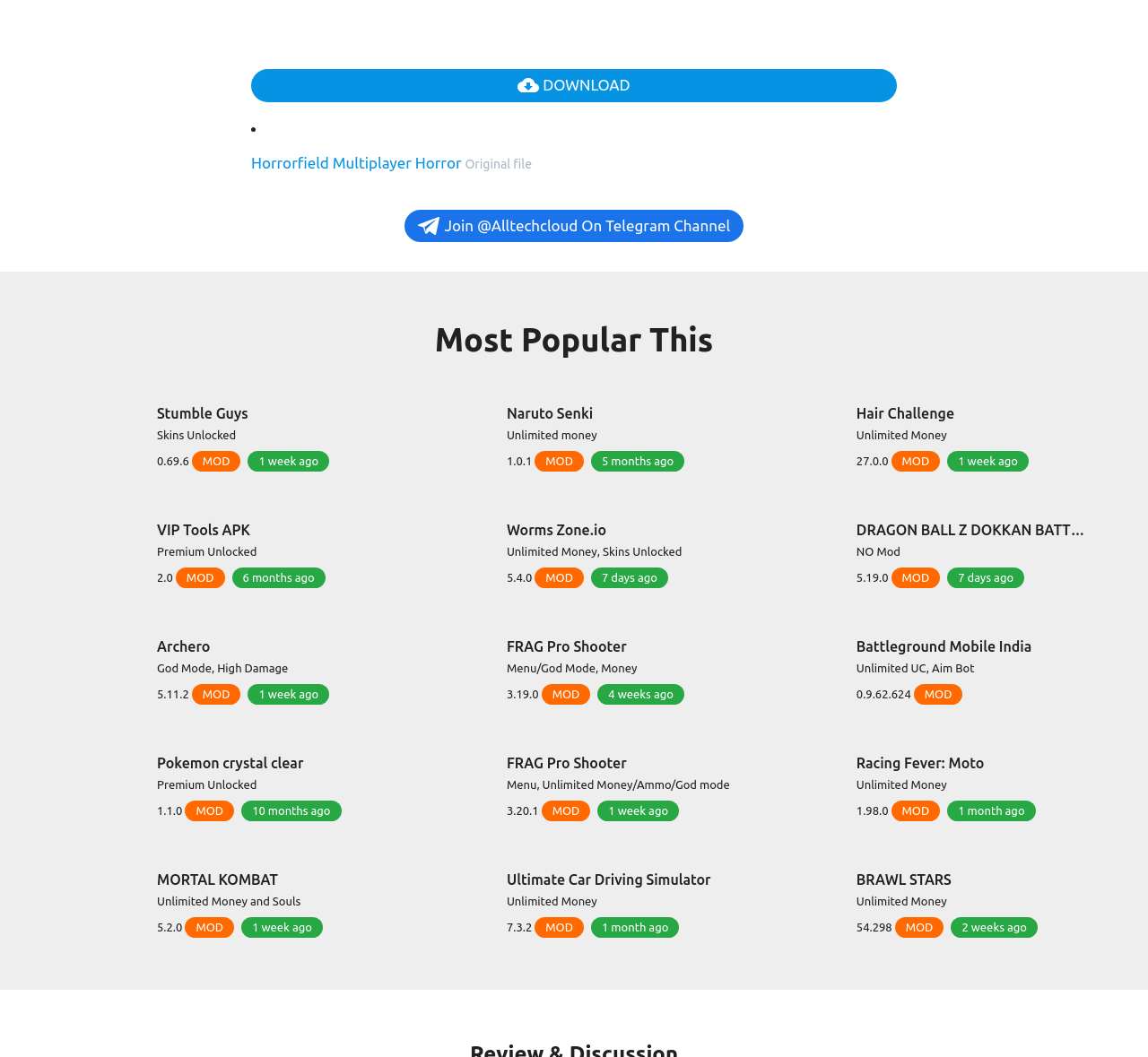Specify the bounding box coordinates of the element's region that should be clicked to achieve the following instruction: "Share on Facebook". The bounding box coordinates consist of four float numbers between 0 and 1, in the format [left, top, right, bottom].

None